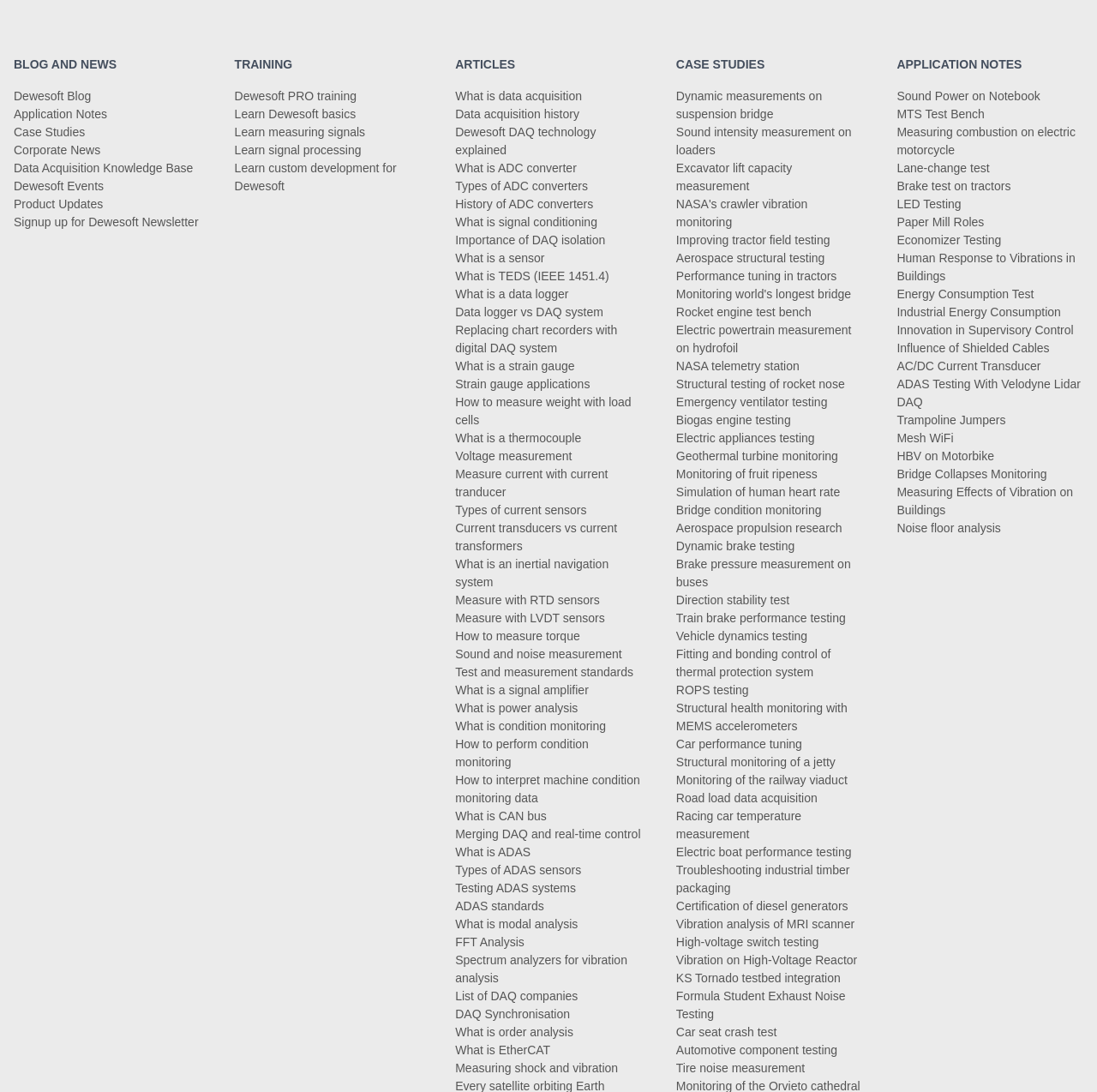How many sections are there on this webpage?
Answer with a single word or phrase, using the screenshot for reference.

4